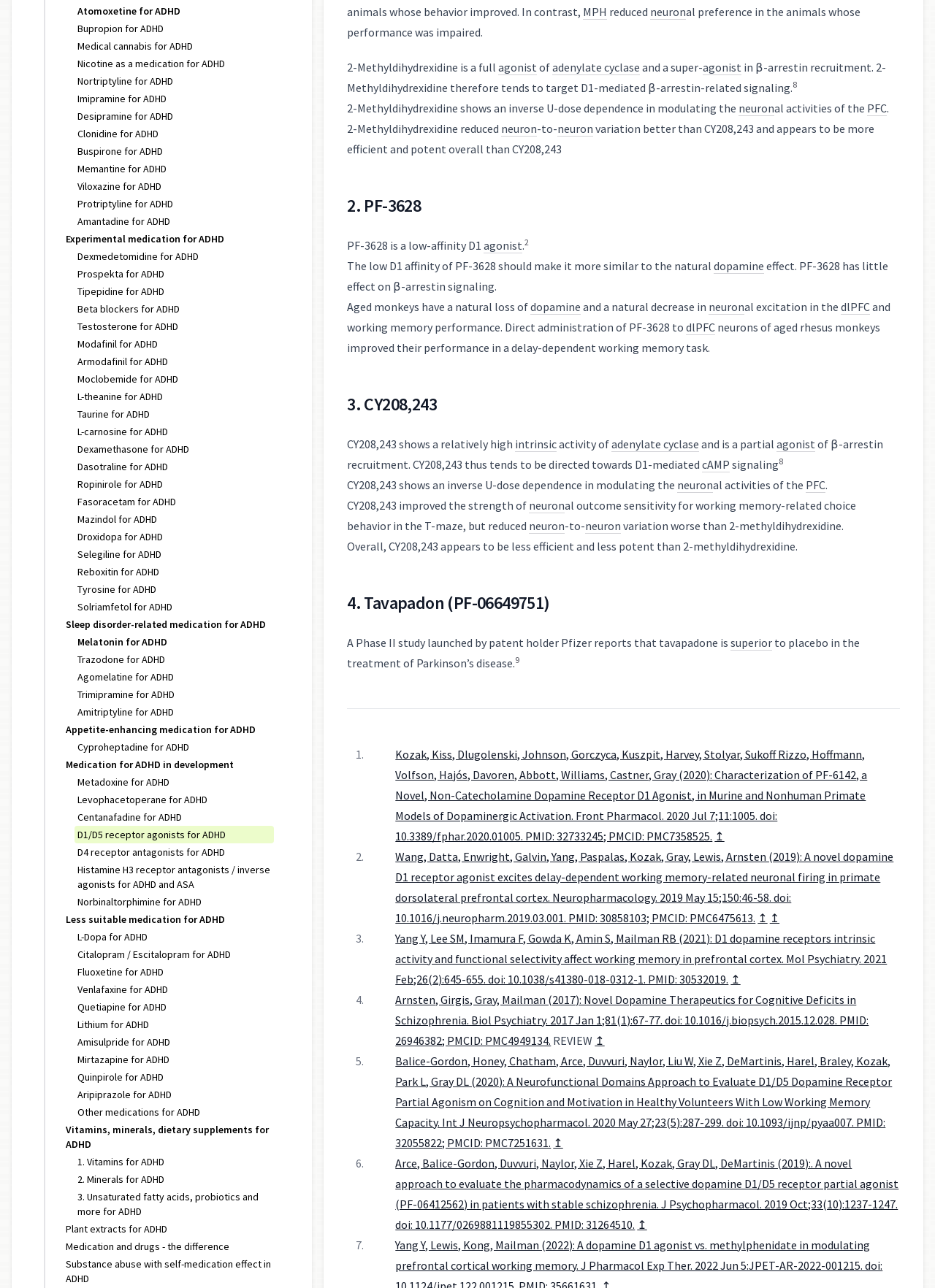Identify the bounding box coordinates of the specific part of the webpage to click to complete this instruction: "Click on Medication and drugs - the difference".

[0.07, 0.963, 0.245, 0.973]